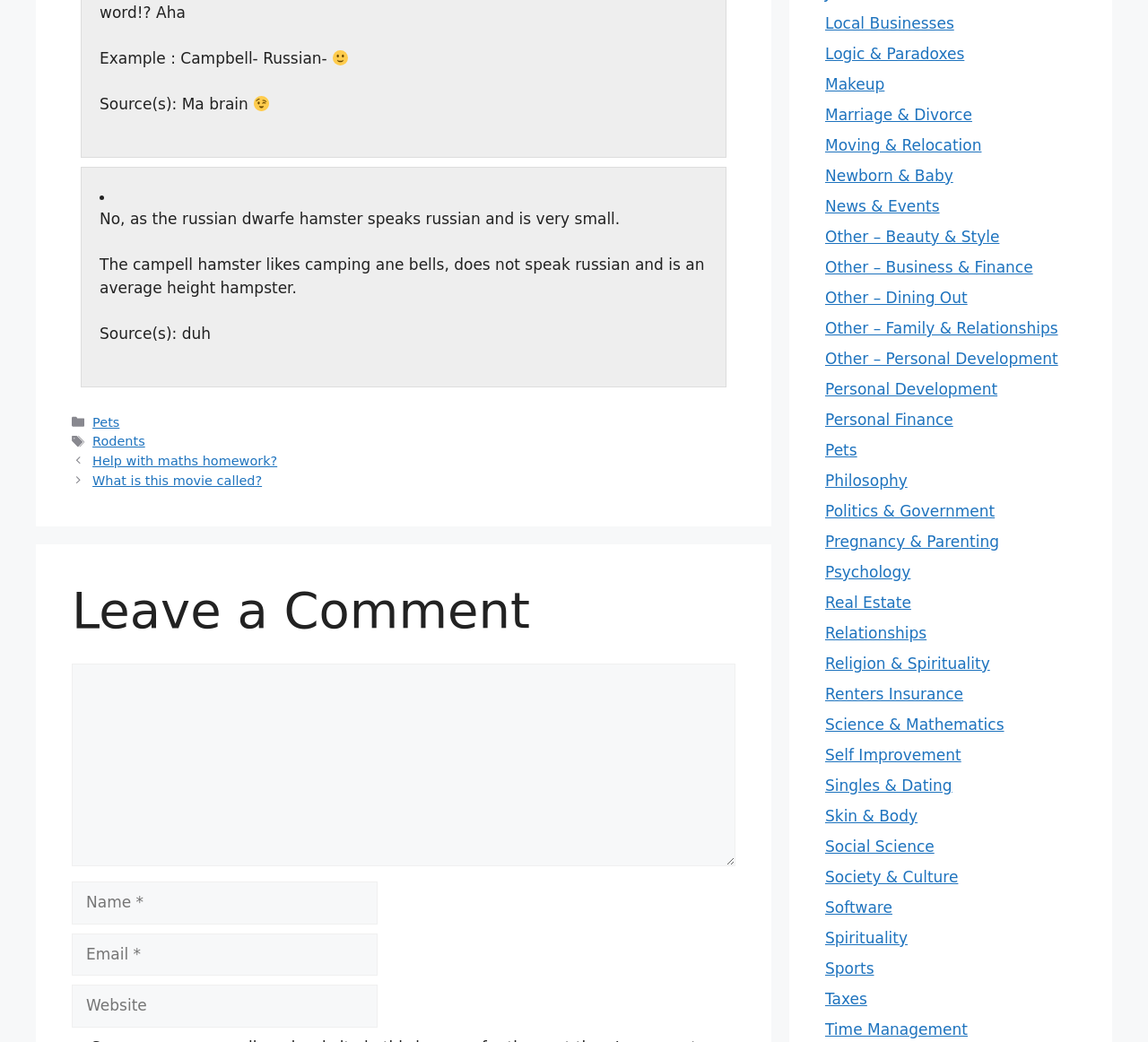Please indicate the bounding box coordinates for the clickable area to complete the following task: "Click on the 'Rodents' tag". The coordinates should be specified as four float numbers between 0 and 1, i.e., [left, top, right, bottom].

[0.081, 0.417, 0.126, 0.431]